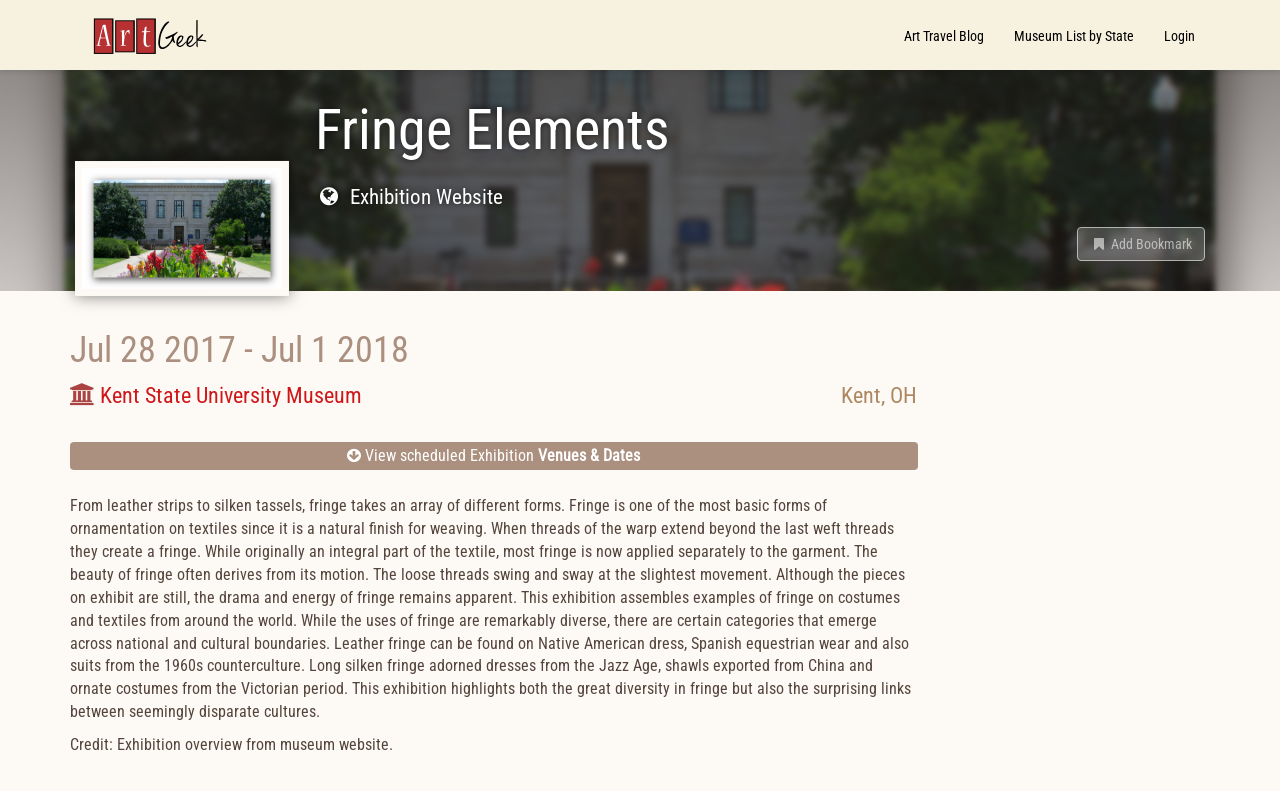Please provide a comprehensive response to the question below by analyzing the image: 
What is the purpose of fringe on textiles?

The purpose of fringe on textiles can be inferred from the StaticText element with bounding box coordinates [0.055, 0.628, 0.712, 0.912], which states that 'fringe is one of the most basic forms of ornamentation on textiles since it is a natural finish for weaving.'